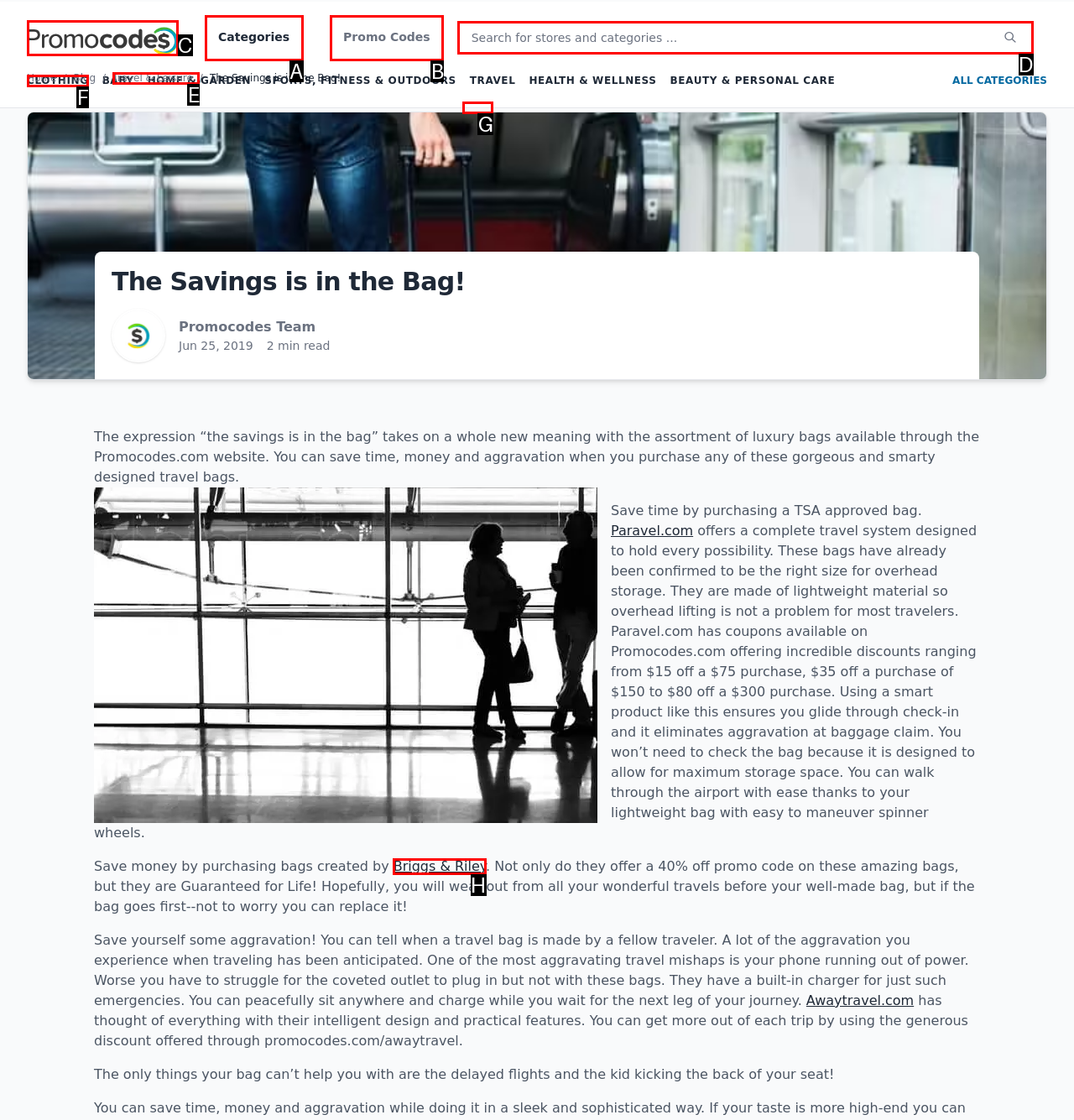What option should I click on to execute the task: Search for stores and categories? Give the letter from the available choices.

D